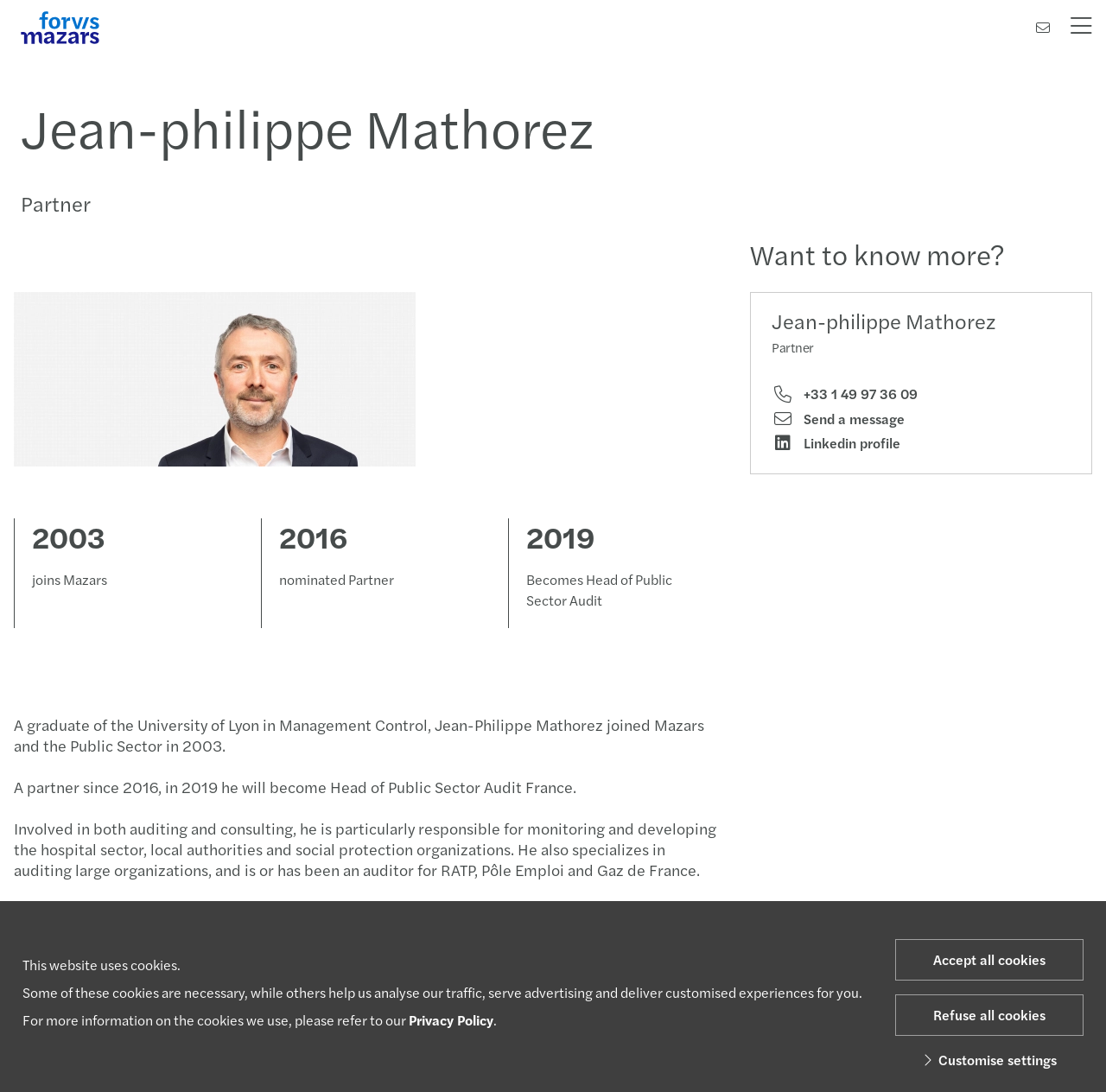What is the name of the person described on this webpage?
Based on the image, provide your answer in one word or phrase.

Jean-Philippe Mathorez